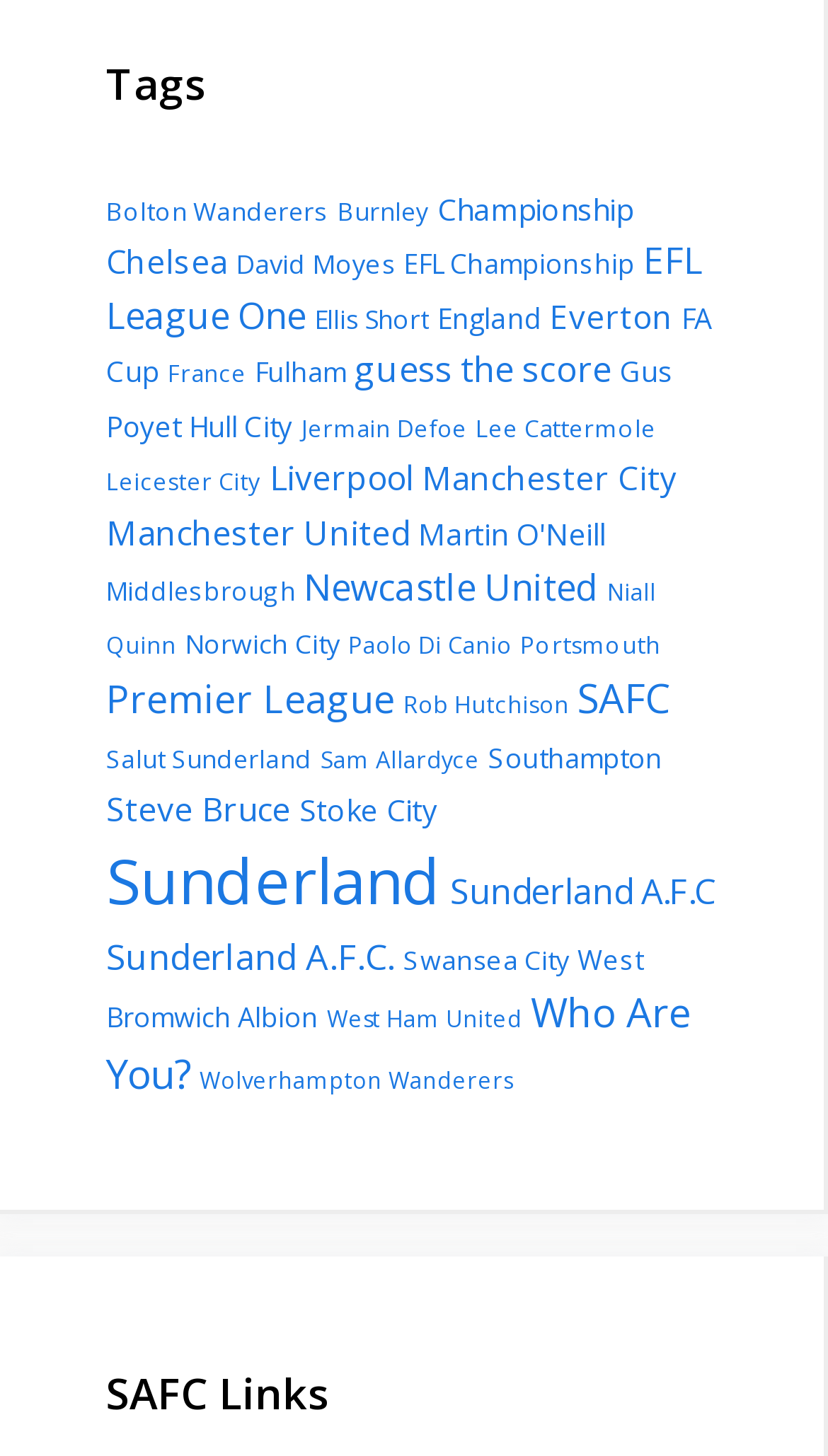What type of links are listed on this webpage?
Kindly answer the question with as much detail as you can.

The links listed on this webpage are related to football, including teams, players, managers, and competitions, indicating that the webpage is focused on football-related content.